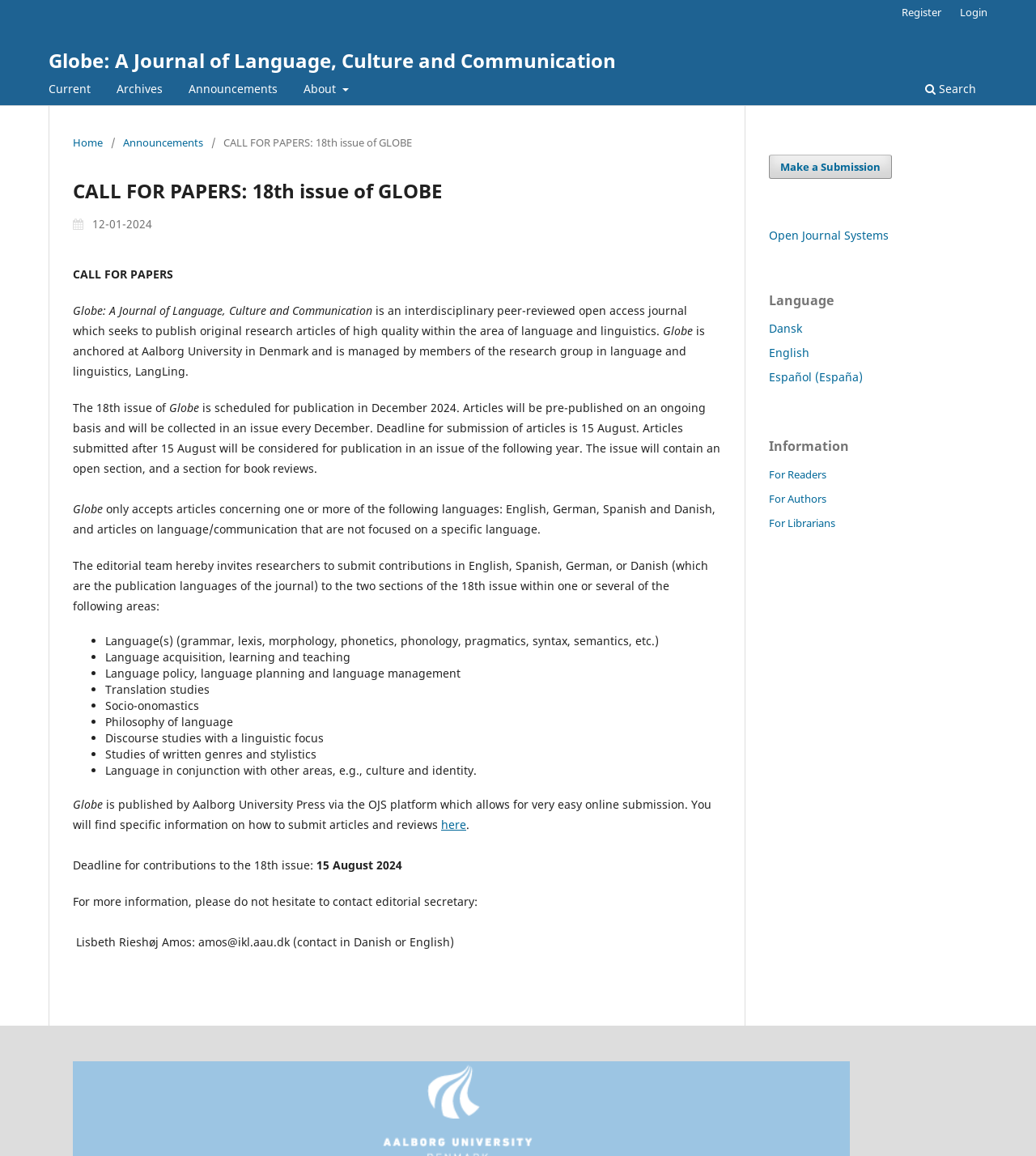Identify the coordinates of the bounding box for the element described below: "Musicians and Singers". Return the coordinates as four float numbers between 0 and 1: [left, top, right, bottom].

None